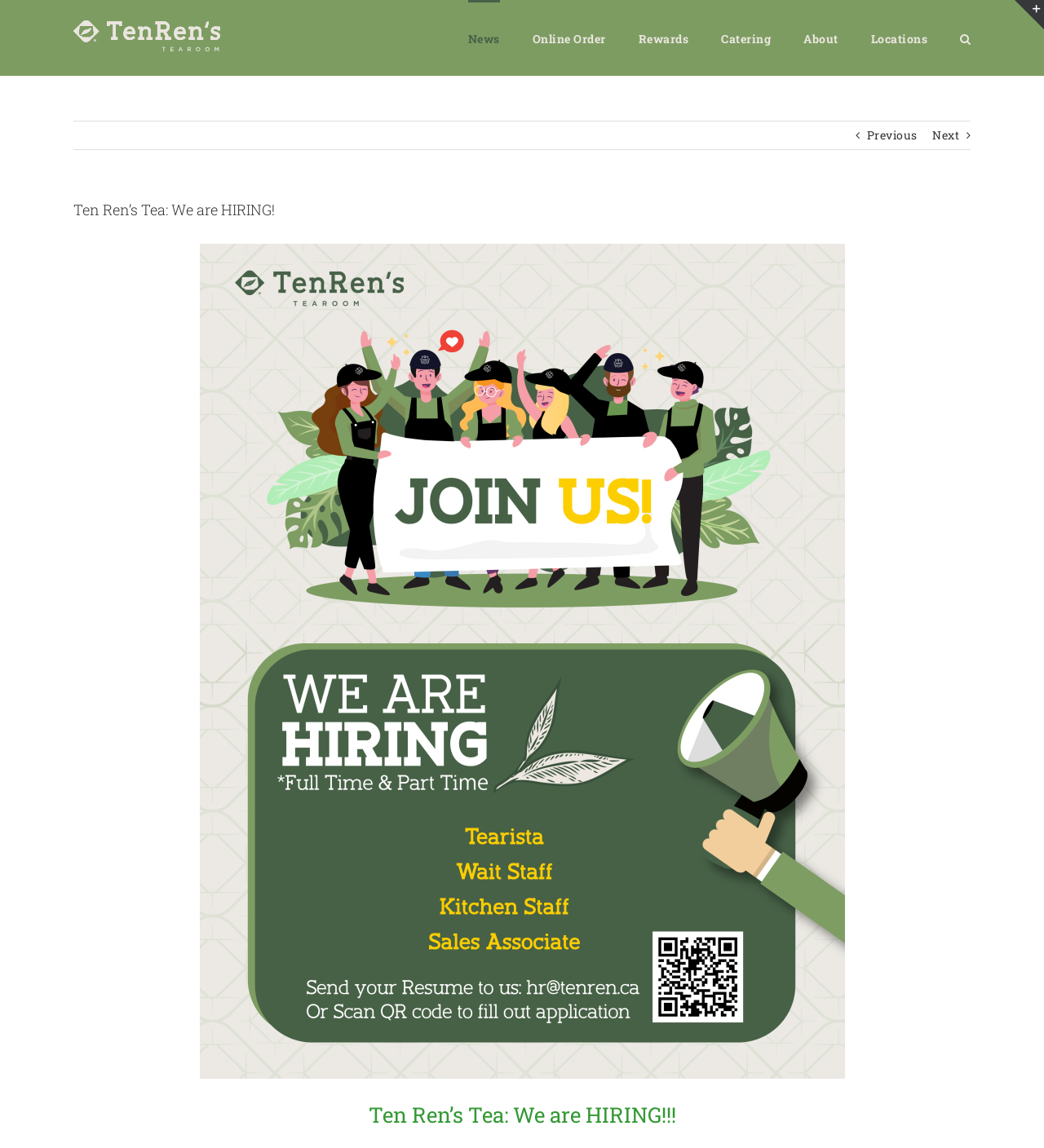What is the function of the link at the bottom right corner?
Provide an in-depth and detailed explanation in response to the question.

The link at the bottom right corner is a 'Go to Top' link, which allows users to quickly scroll back to the top of the webpage.